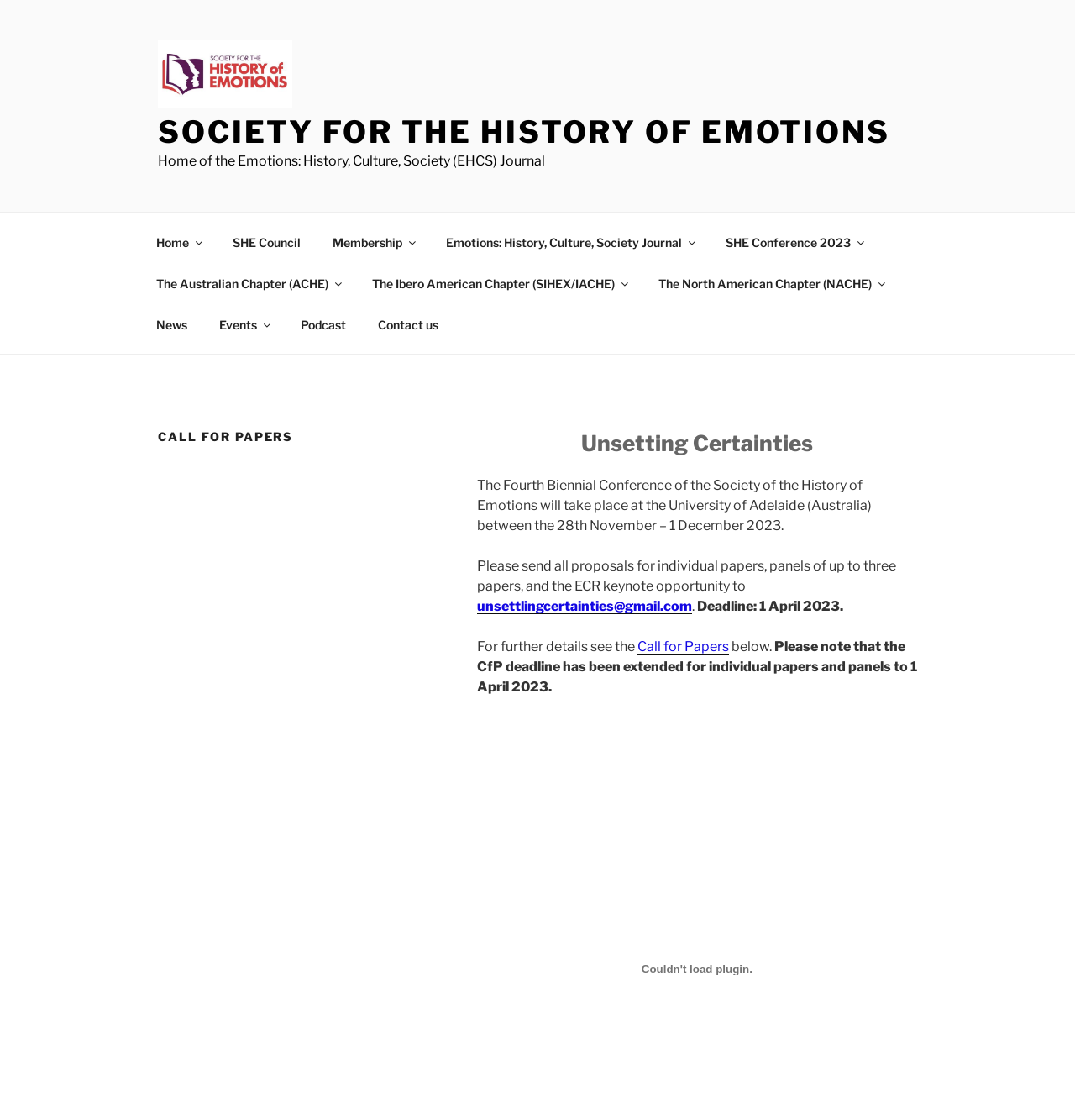Please identify the bounding box coordinates of the element that needs to be clicked to perform the following instruction: "Visit Facebook page".

None